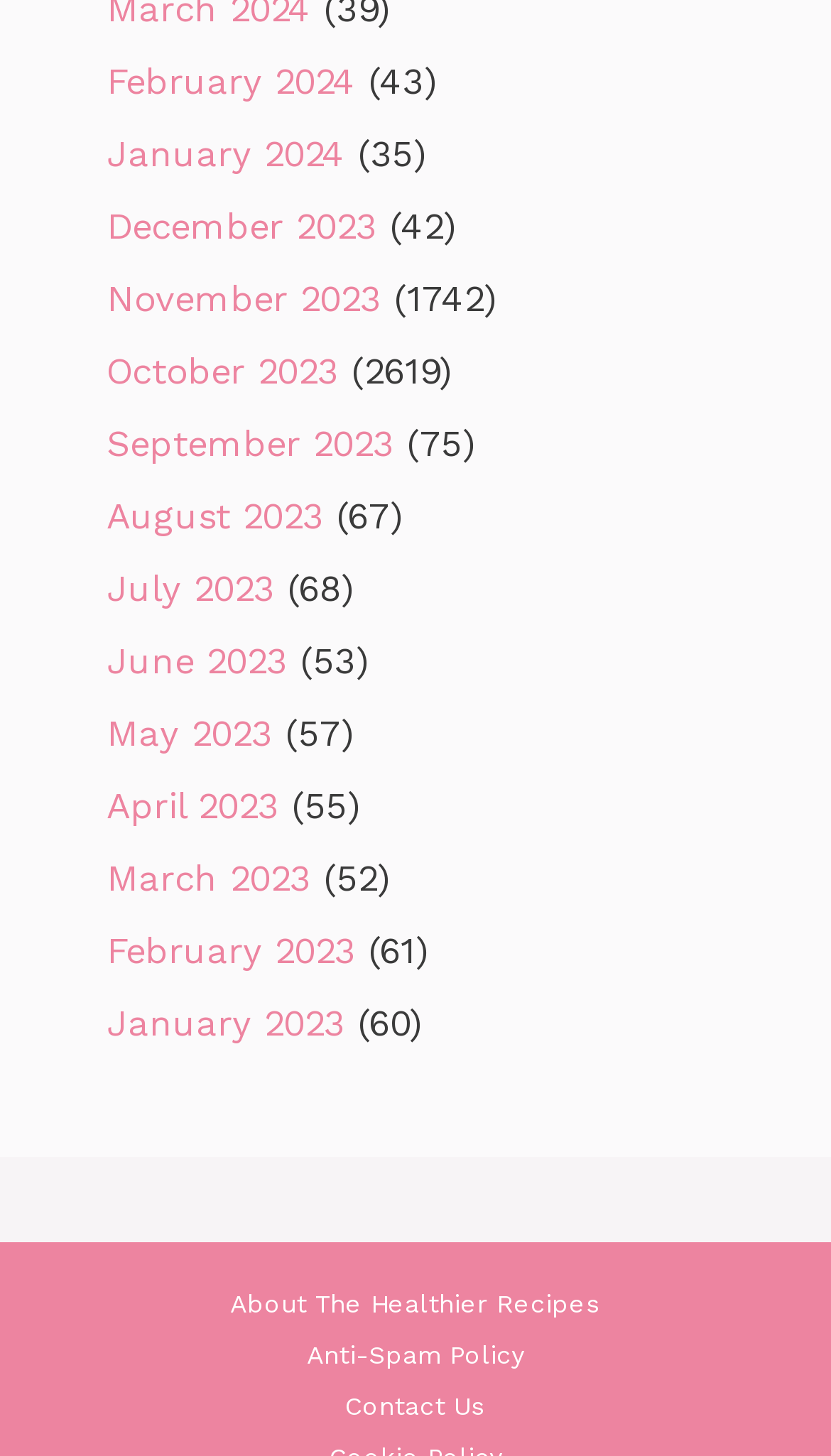Are the months listed in chronological order?
Offer a detailed and full explanation in response to the question.

I checked the month links and found that they are listed in reverse chronological order, with the most recent month (February 2024) at the top and the oldest month (January 2023) at the bottom.